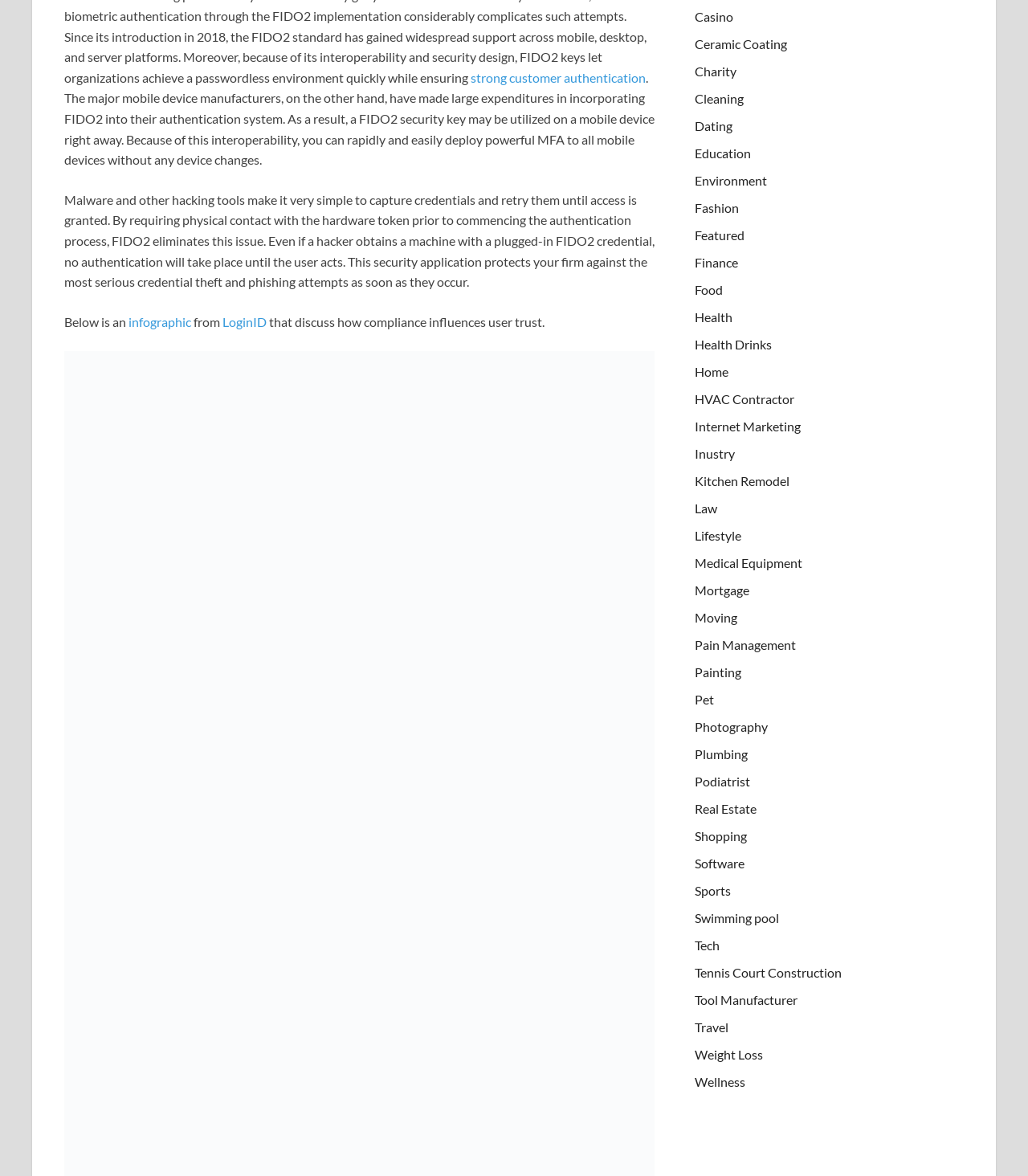Determine the bounding box coordinates of the region to click in order to accomplish the following instruction: "Read the infographic". Provide the coordinates as four float numbers between 0 and 1, specifically [left, top, right, bottom].

[0.125, 0.267, 0.186, 0.28]